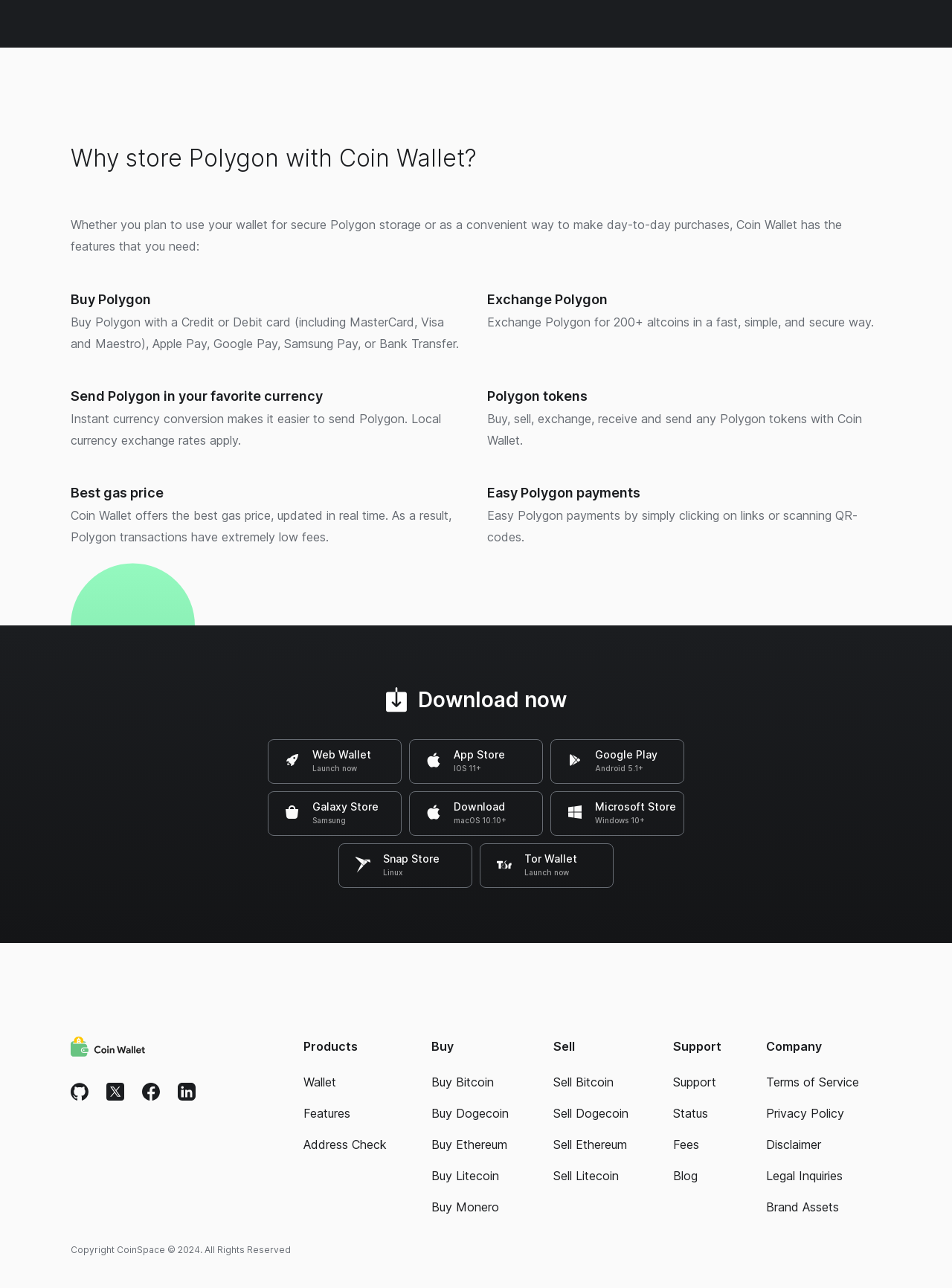Respond concisely with one word or phrase to the following query:
How many ways can you download Coin Wallet?

7